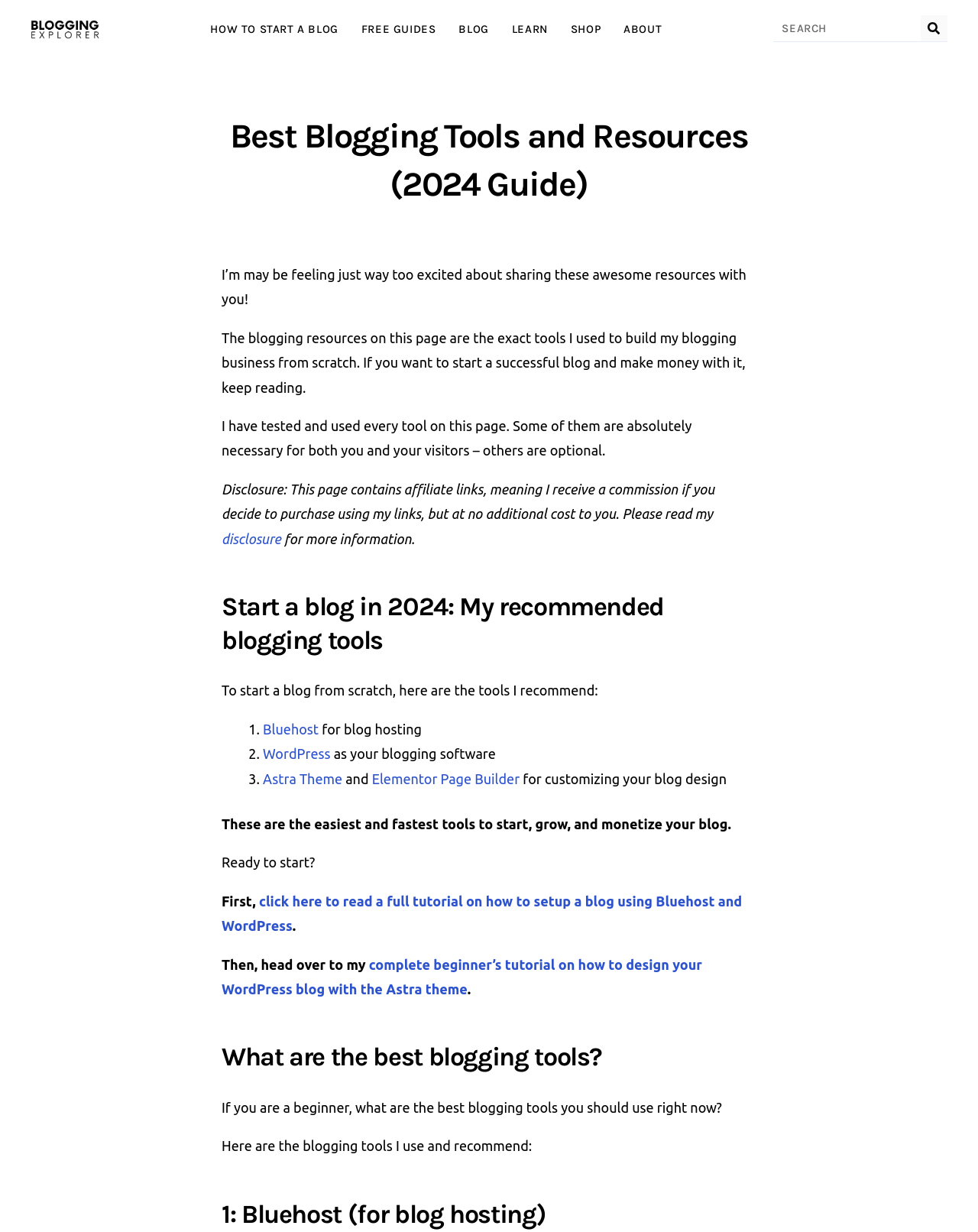Indicate the bounding box coordinates of the clickable region to achieve the following instruction: "Explore the BLOG page."

[0.469, 0.012, 0.5, 0.035]